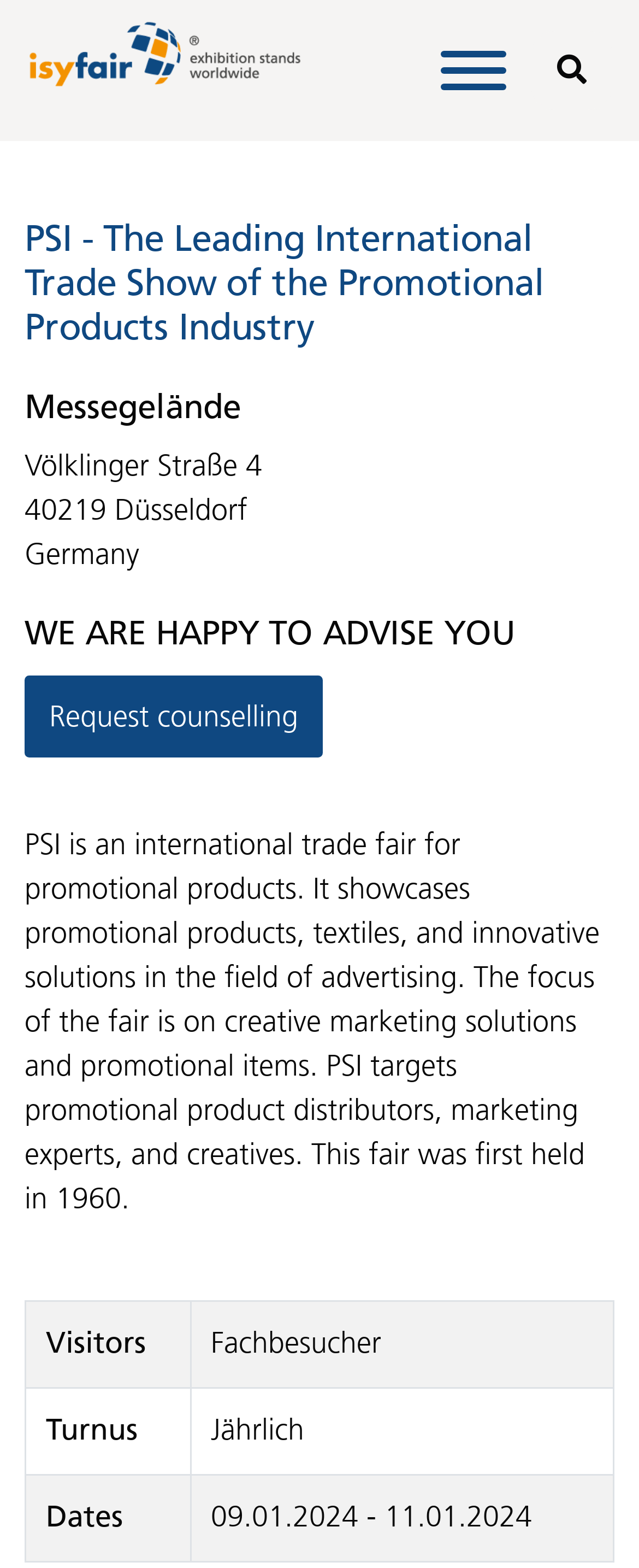What type of visitors is the PSI trade fair targeting?
Answer the question with as much detail as possible.

I inferred the target audience of the trade fair by reading the static text element that describes PSI and its target audience, which includes promotional product distributors, marketing experts, and creatives.